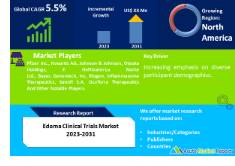What is the revenue figure for 2017 in millions of US dollars?
Look at the image and respond with a single word or a short phrase.

Not specified